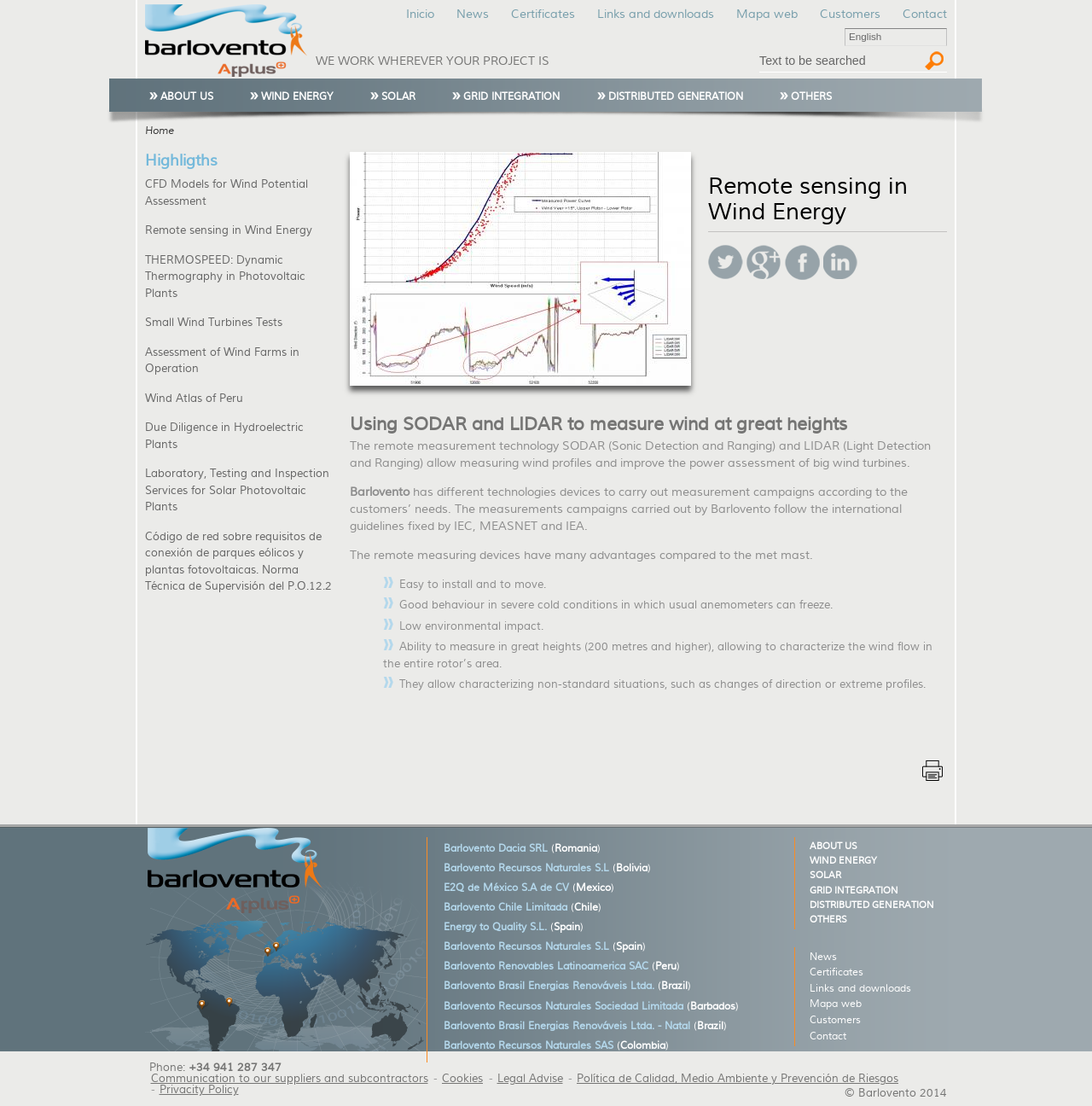Predict the bounding box coordinates for the UI element described as: "Barlovento Recursos Naturales SAS". The coordinates should be four float numbers between 0 and 1, presented as [left, top, right, bottom].

[0.406, 0.939, 0.561, 0.951]